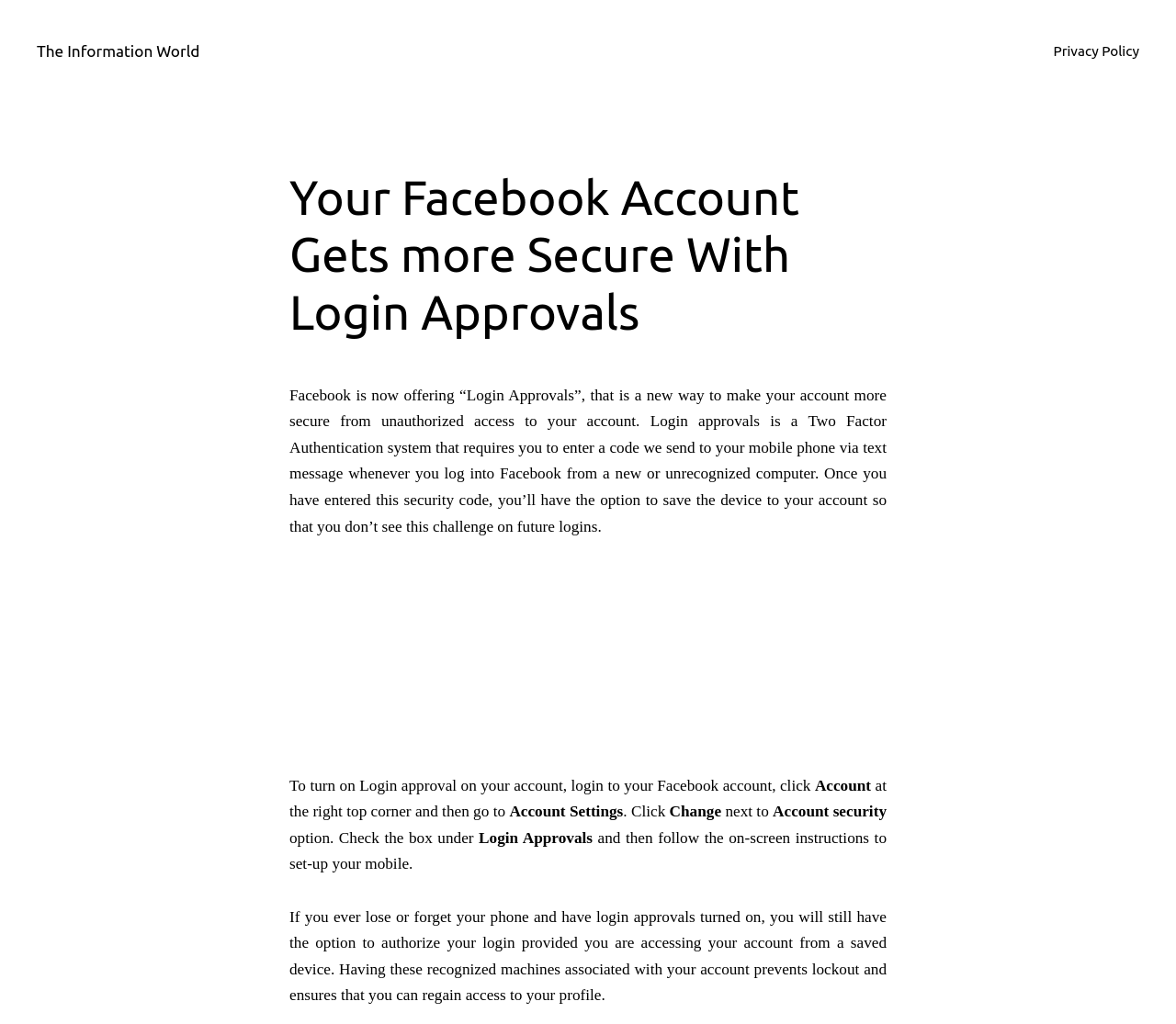Create a detailed summary of all the visual and textual information on the webpage.

This webpage is about Facebook's new security feature, "Login Approvals", which is a two-factor authentication system. At the top left, there is a link to "The Information World". On the top right, there is a menu with a link to "Privacy Policy". 

Below the menu, there is a heading that reads "Your Facebook Account Gets more Secure With Login Approvals". Underneath the heading, there is a paragraph of text that explains how Login Approvals works, including the requirement to enter a security code sent to your mobile phone when logging in from a new or unrecognized computer.

To the right of this paragraph, there is an image. Below the image, there are step-by-step instructions on how to turn on Login Approvals on your Facebook account, including logging in, clicking on "Account" at the top right corner, going to "Account Settings", and checking the box under "Account security" option.

Further down, there is another paragraph of text that explains what to do if you lose or forget your phone and have Login Approvals turned on.